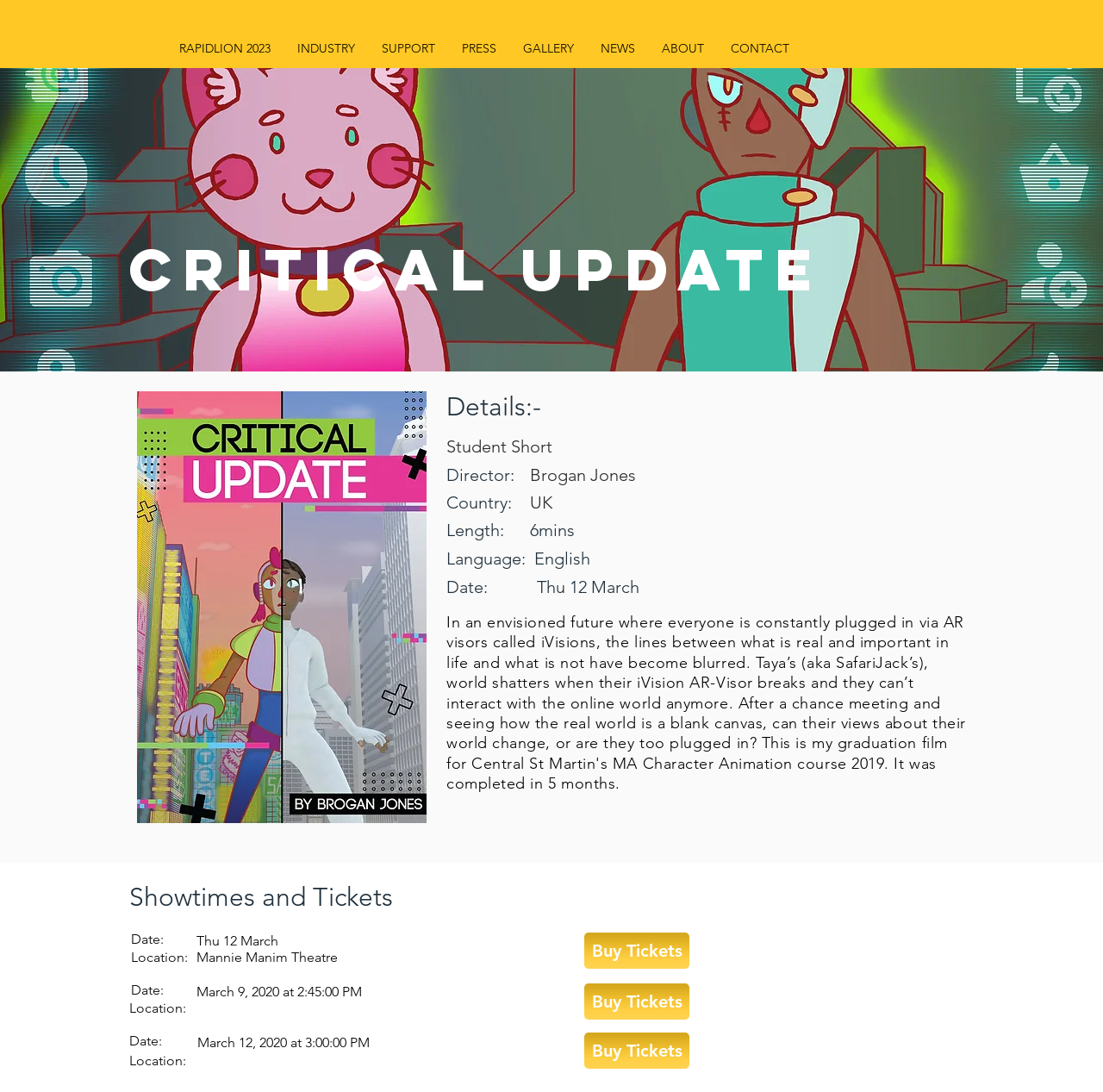Please give a succinct answer using a single word or phrase:
What is the length of the short film?

6mins